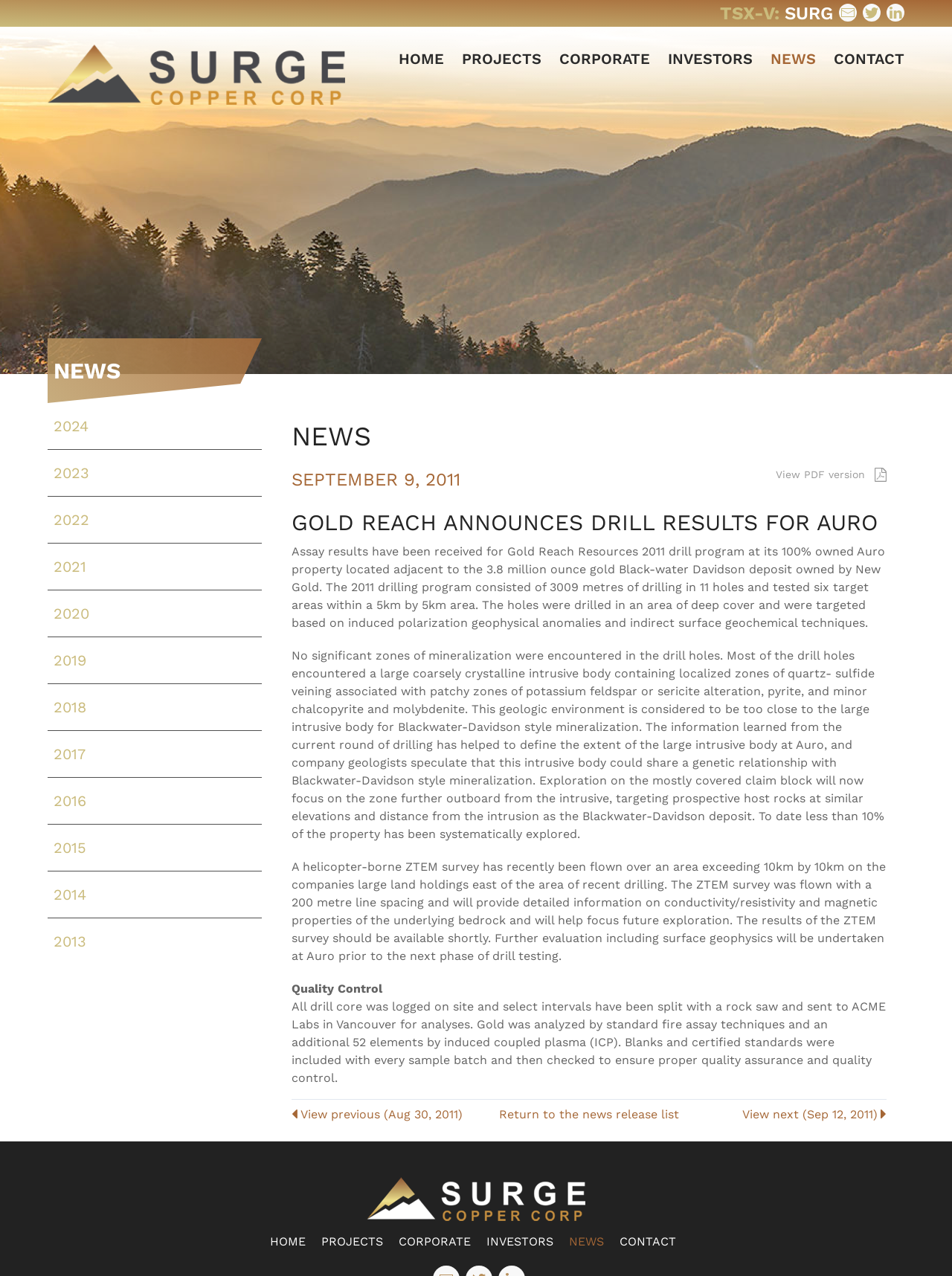Point out the bounding box coordinates of the section to click in order to follow this instruction: "View previous news release".

[0.306, 0.868, 0.486, 0.879]